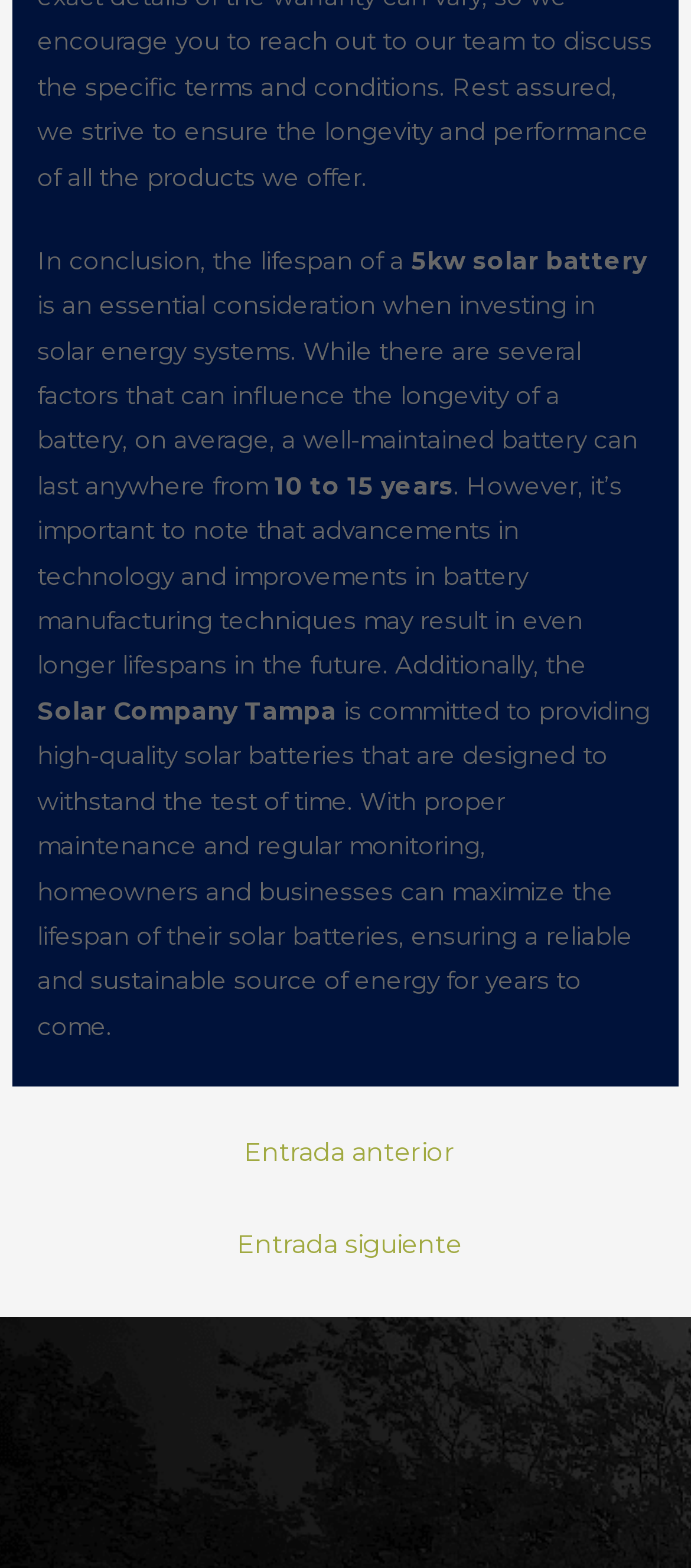Based on the image, please elaborate on the answer to the following question:
What are the two navigation options available?

The navigation section of the webpage provides two options, Entrada anterior and Entrada siguiente, which can be used to navigate through the entries.